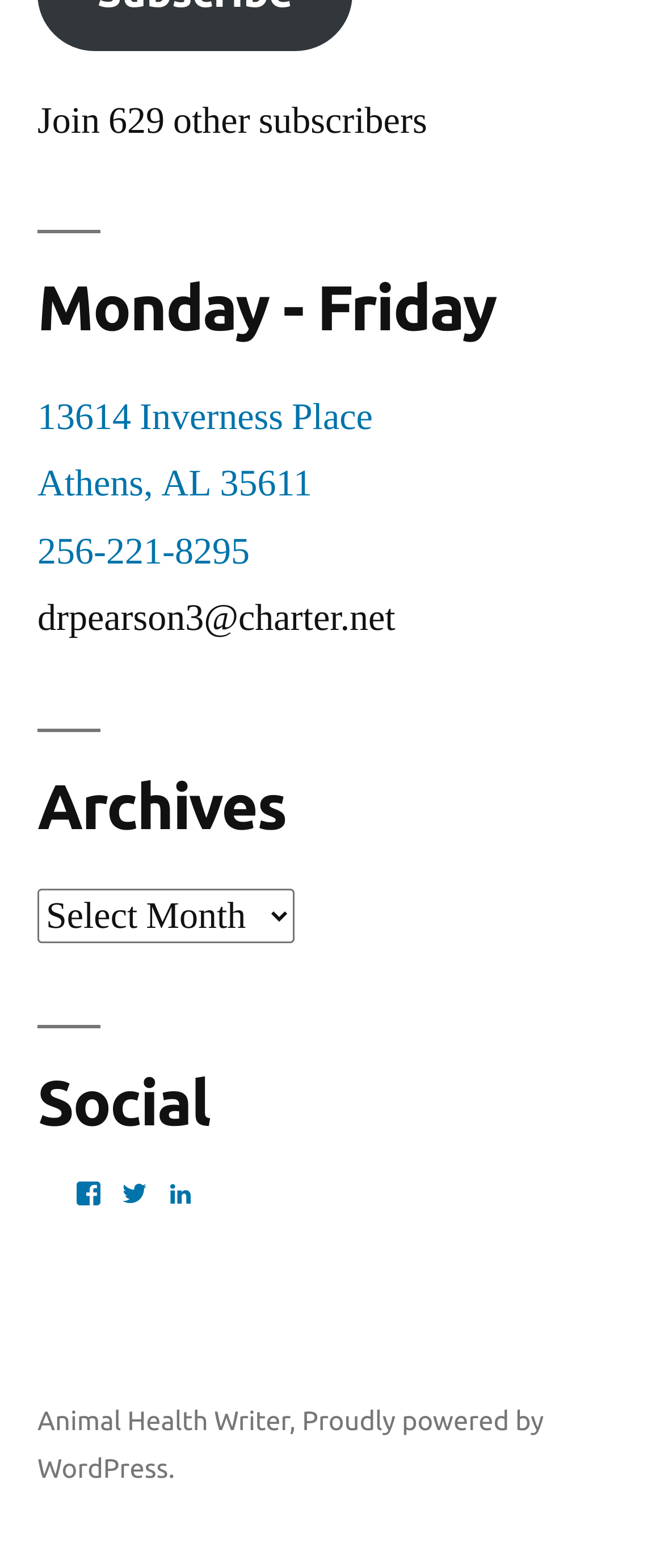Provide the bounding box coordinates for the area that should be clicked to complete the instruction: "Visit Facebook profile".

[0.113, 0.752, 0.154, 0.77]